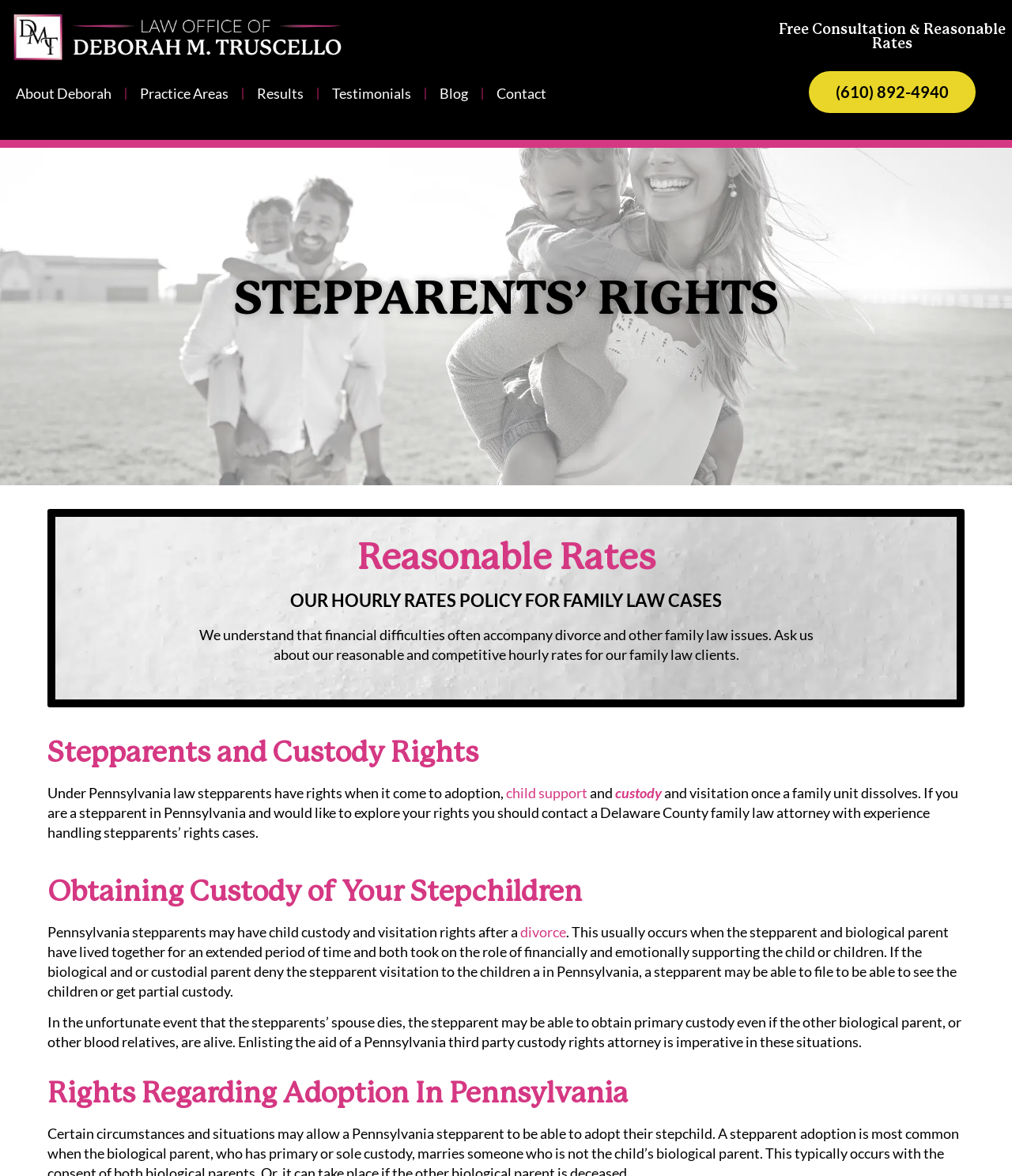What is one of the family law issues mentioned on the webpage?
Based on the screenshot, give a detailed explanation to answer the question.

The webpage mentions 'divorce' as one of the family law issues in the context of stepparents' rights, specifically in the section about obtaining custody of stepchildren.